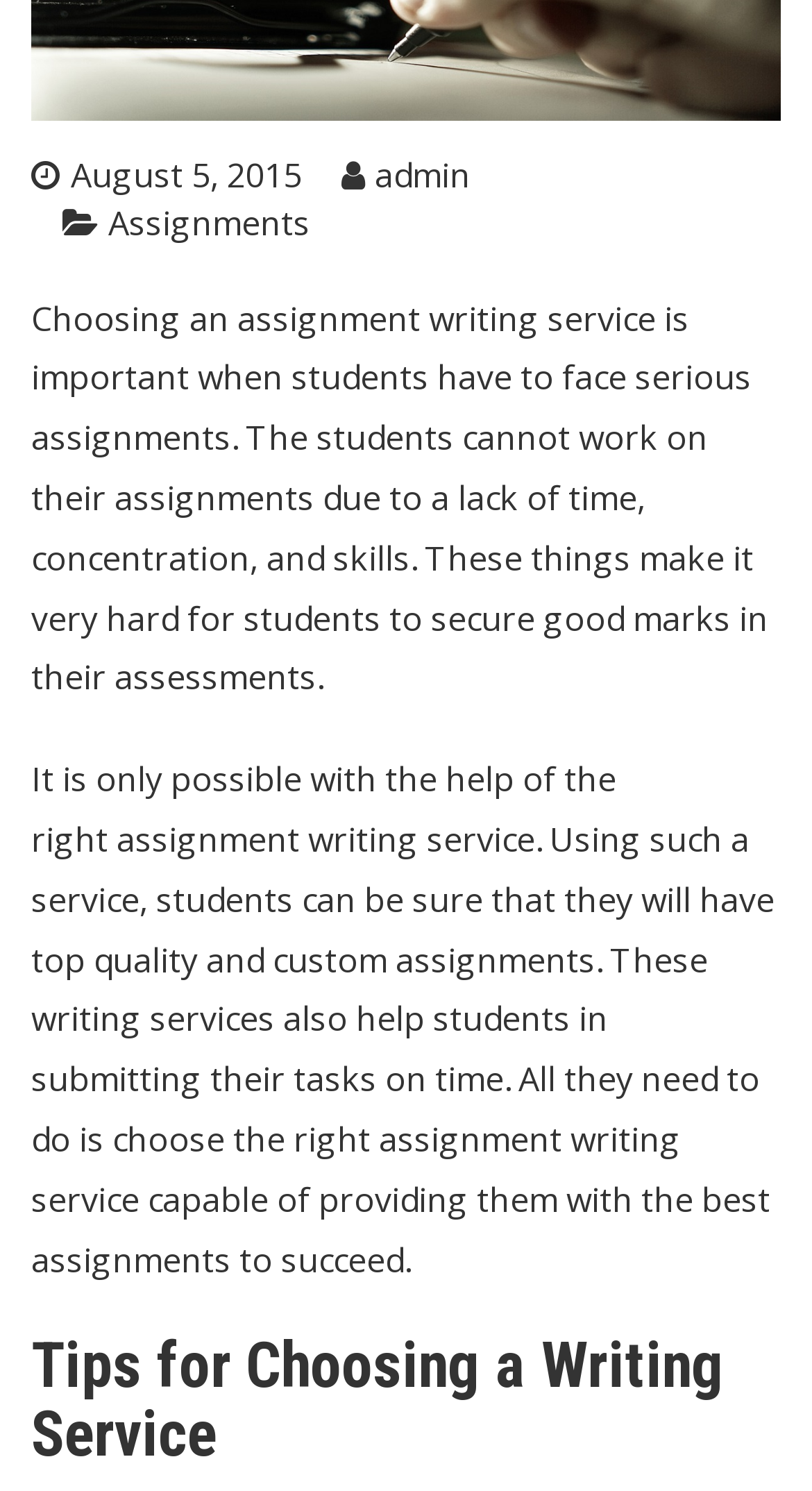What is the main topic of the webpage content?
Please use the image to provide a one-word or short phrase answer.

Choosing an assignment writing service